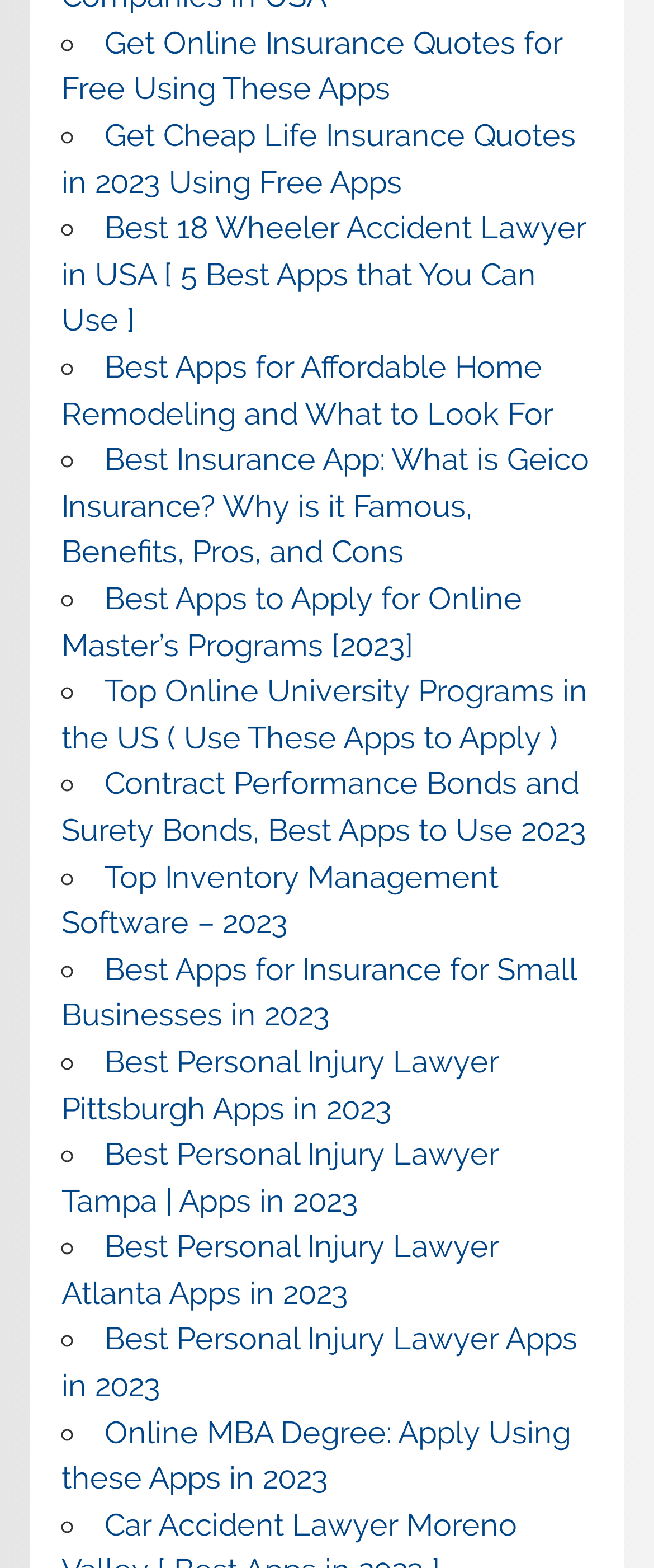Identify the bounding box coordinates of the section that should be clicked to achieve the task described: "Learn about Contract Performance Bonds and Surety Bonds".

[0.094, 0.488, 0.897, 0.54]